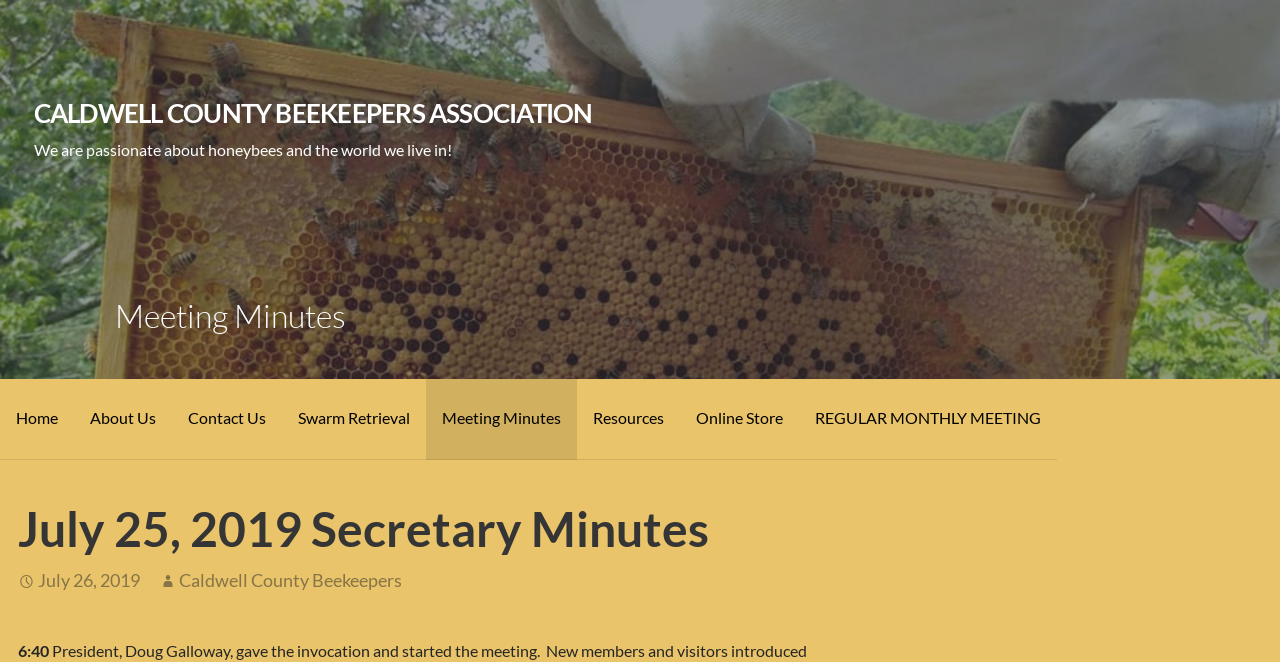Locate the coordinates of the bounding box for the clickable region that fulfills this instruction: "read secretary minutes".

[0.624, 0.572, 0.826, 0.695]